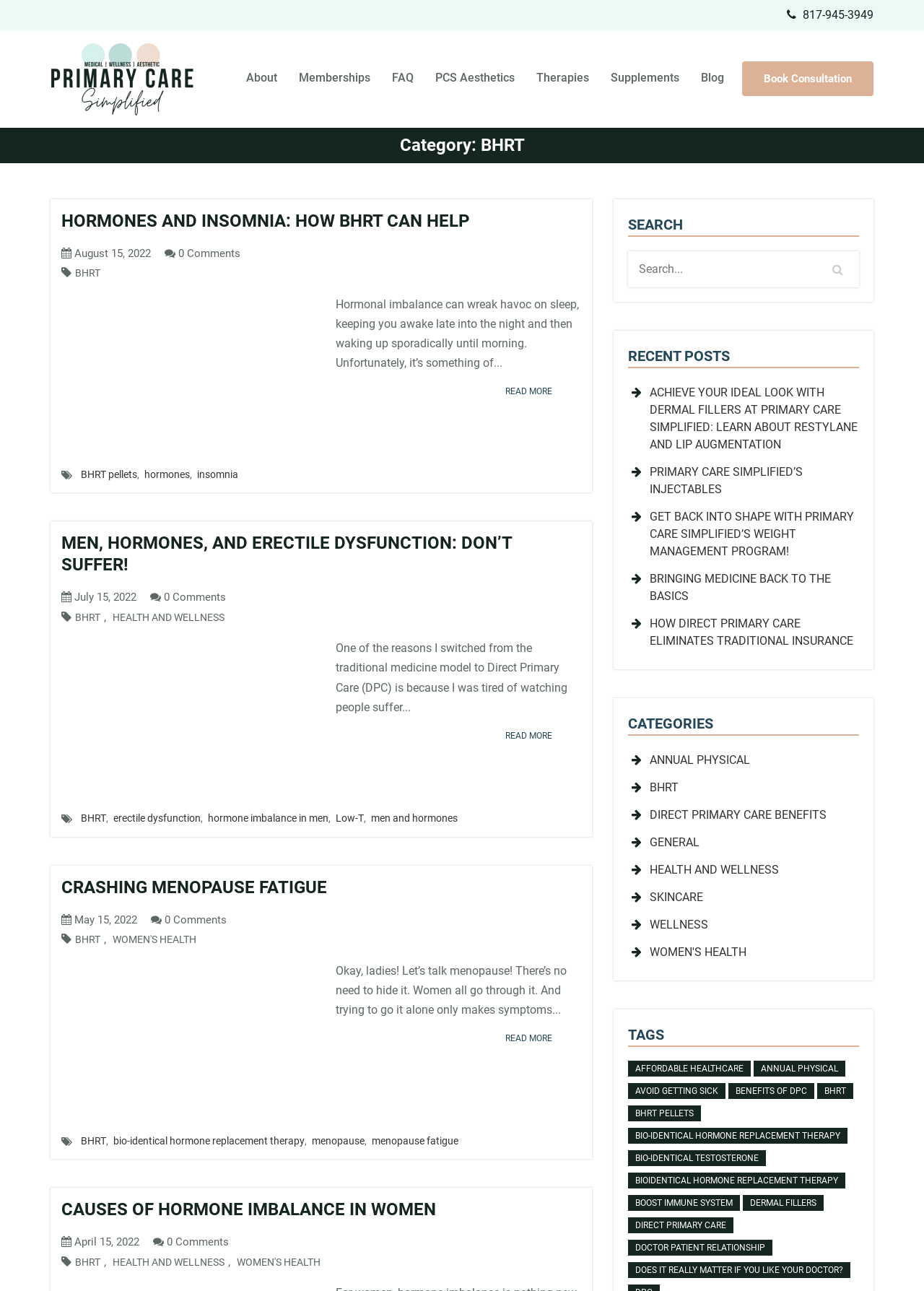Please provide the bounding box coordinates for the element that needs to be clicked to perform the instruction: "Click the 'About' link". The coordinates must consist of four float numbers between 0 and 1, formatted as [left, top, right, bottom].

[0.255, 0.048, 0.312, 0.073]